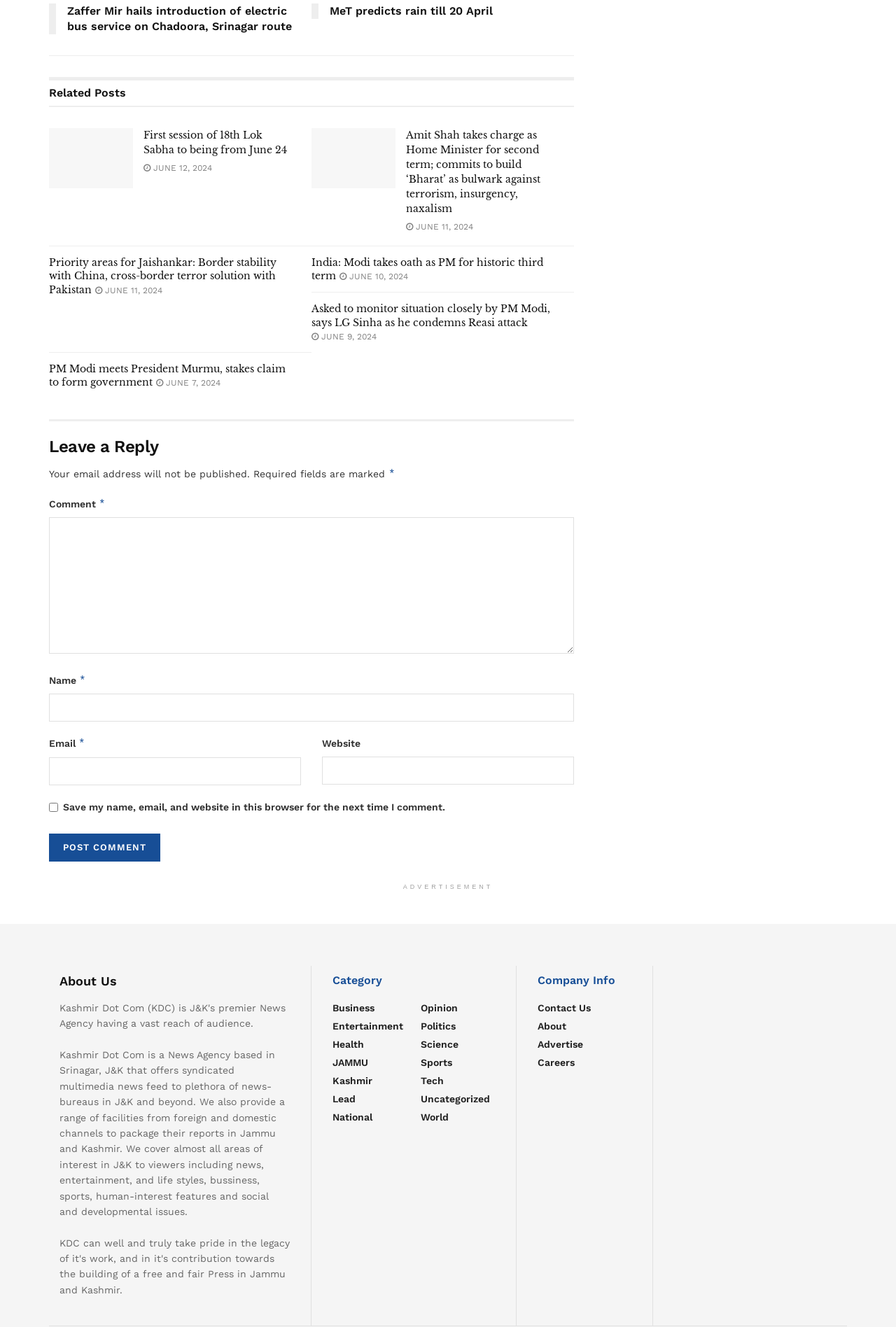Predict the bounding box for the UI component with the following description: "parent_node: Name * name="author"".

[0.055, 0.521, 0.641, 0.542]